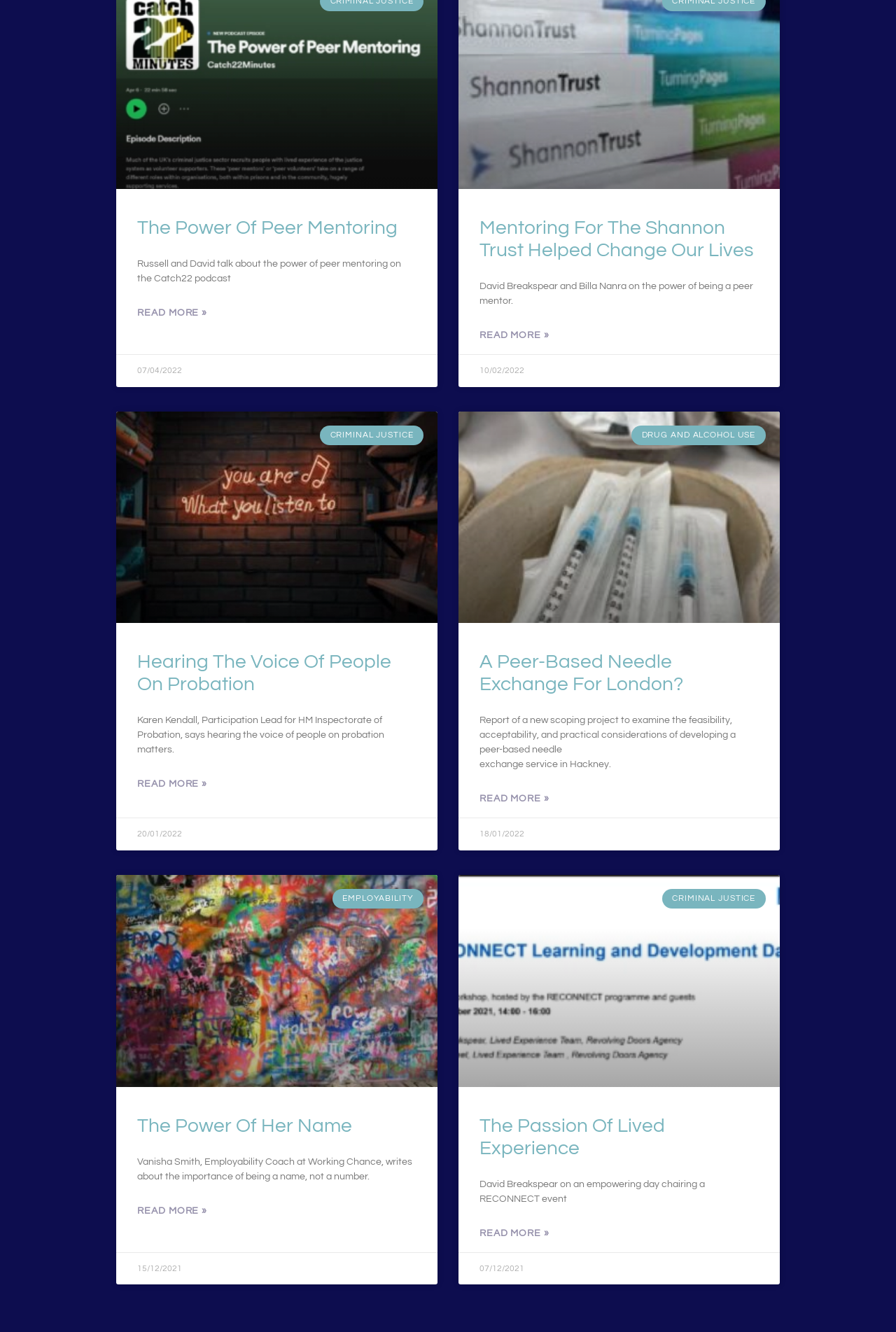Pinpoint the bounding box coordinates of the clickable area needed to execute the instruction: "Read more about The Power of her Name". The coordinates should be specified as four float numbers between 0 and 1, i.e., [left, top, right, bottom].

[0.153, 0.905, 0.231, 0.913]